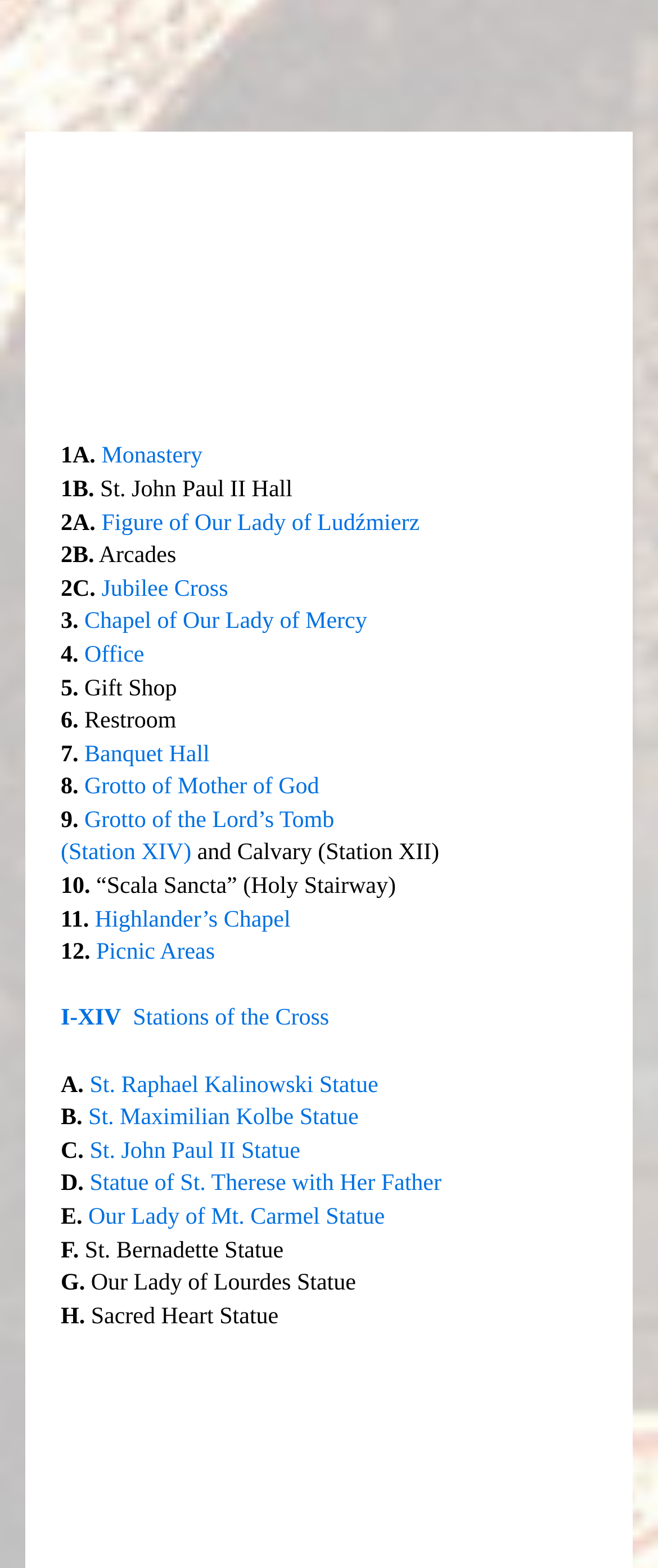Respond with a single word or short phrase to the following question: 
What is the name of the first location?

Monastery